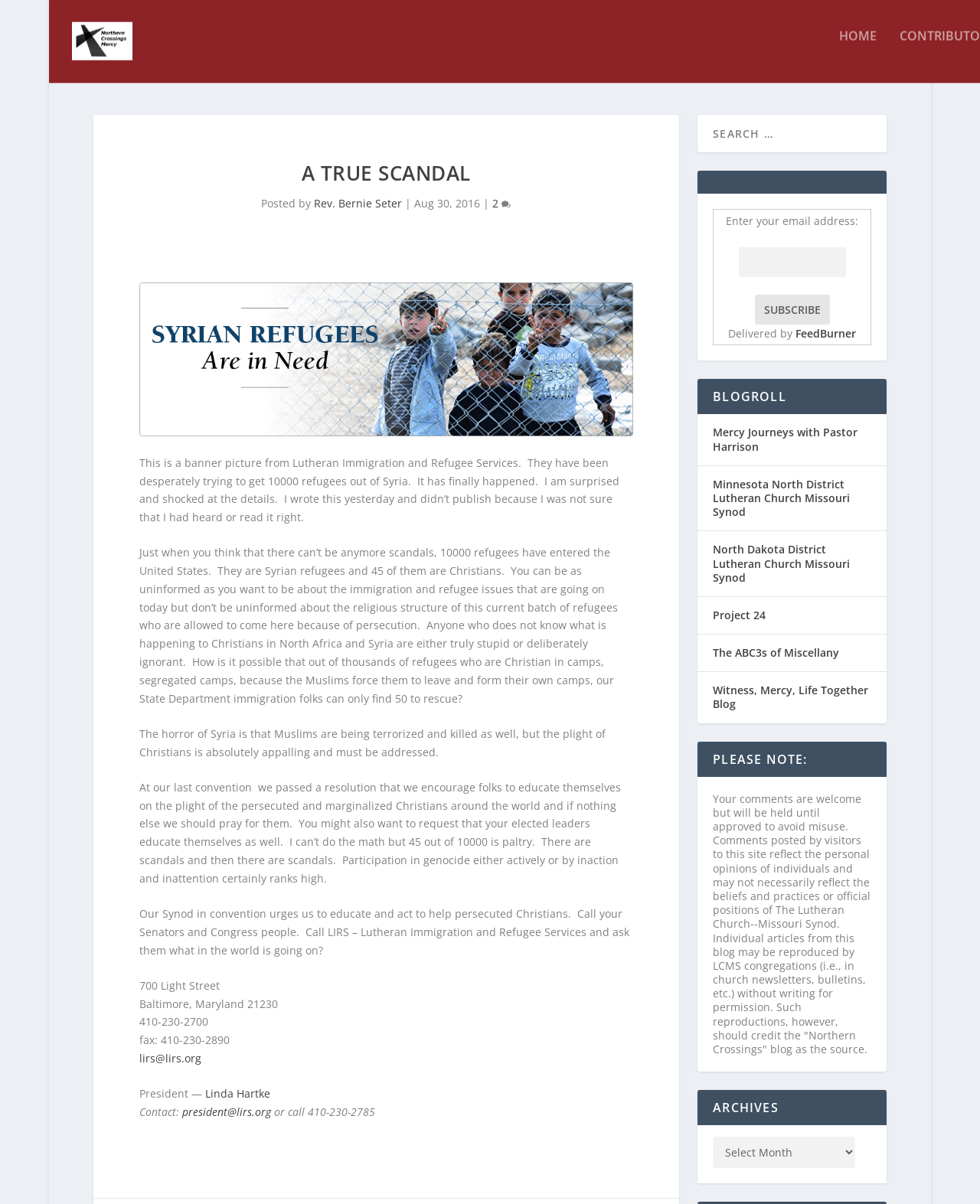Identify the bounding box coordinates for the UI element that matches this description: "Rev. Bernie Seter".

[0.321, 0.093, 0.41, 0.105]